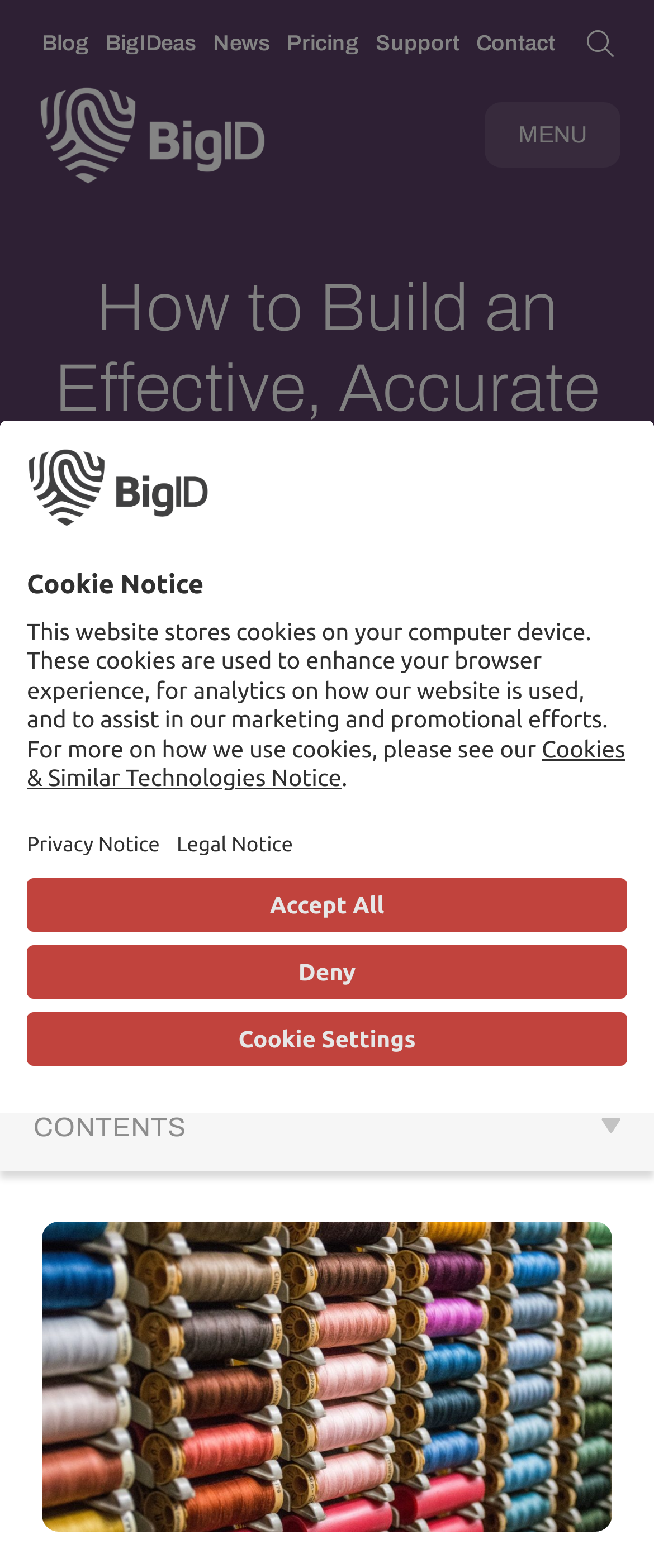Based on the image, please elaborate on the answer to the following question:
What is the author of this article?

The author of this article is Heather Federman, which can be found by looking at the link 'Heather Federman' below the avatar photo in the article header.